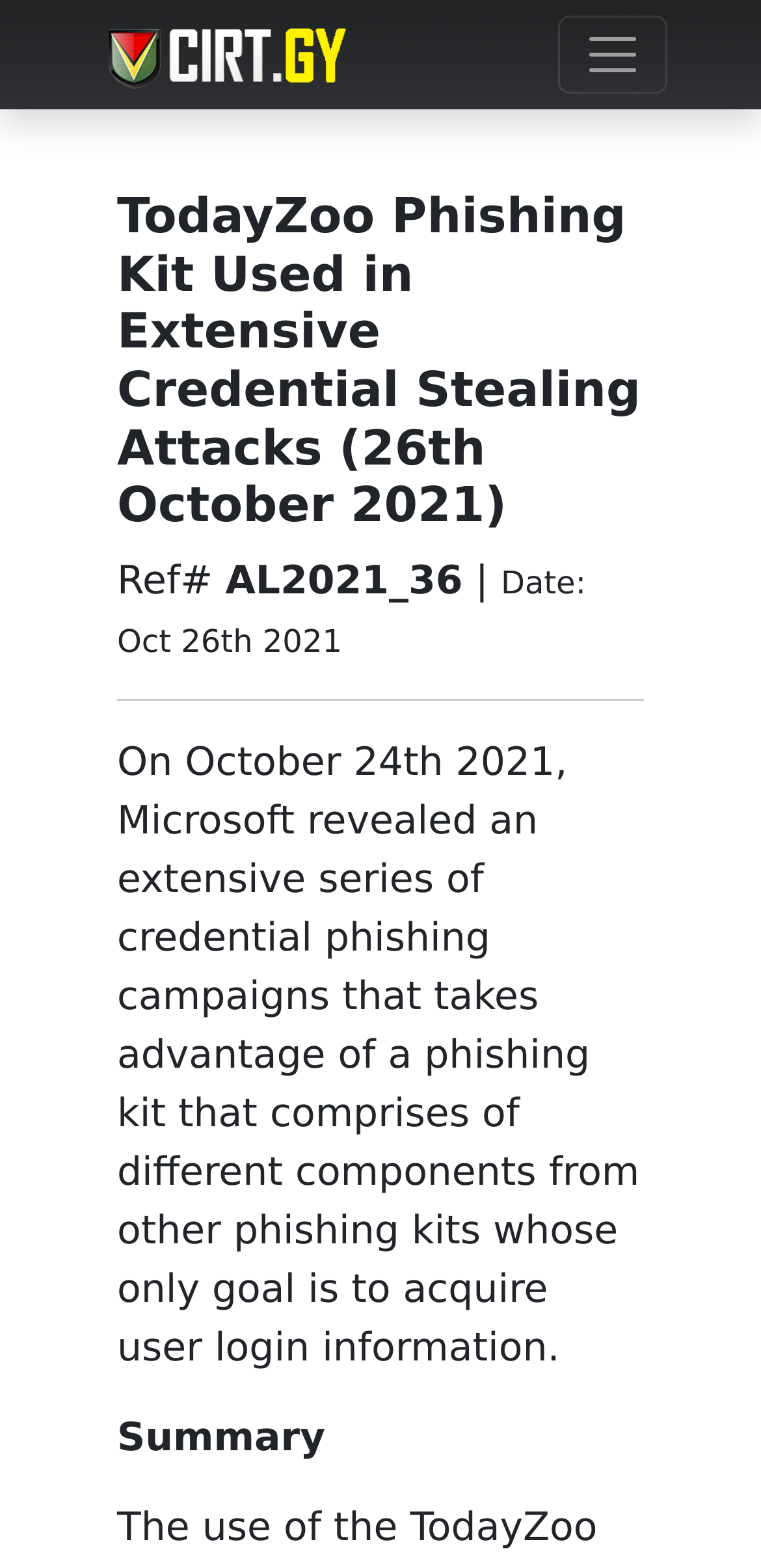Respond to the following question with a brief word or phrase:
Who revealed the credential phishing campaigns?

Microsoft